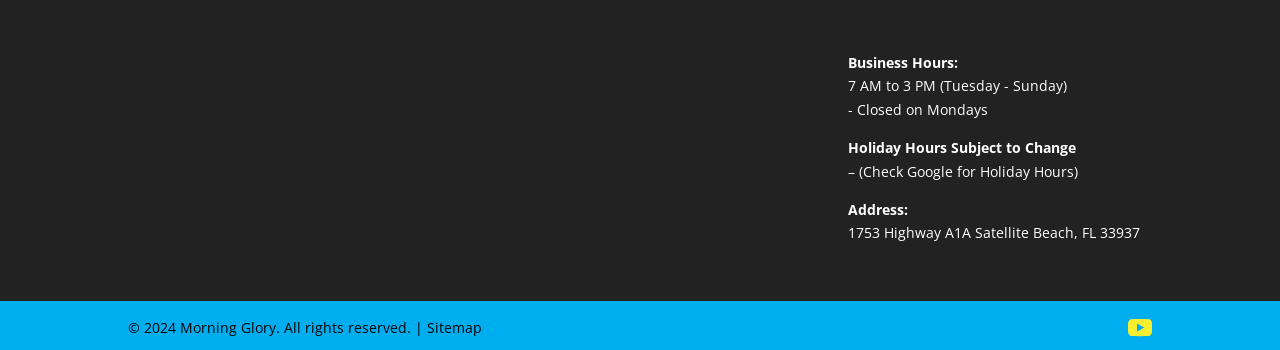Answer the question briefly using a single word or phrase: 
Is Morning Glory open on Mondays?

No